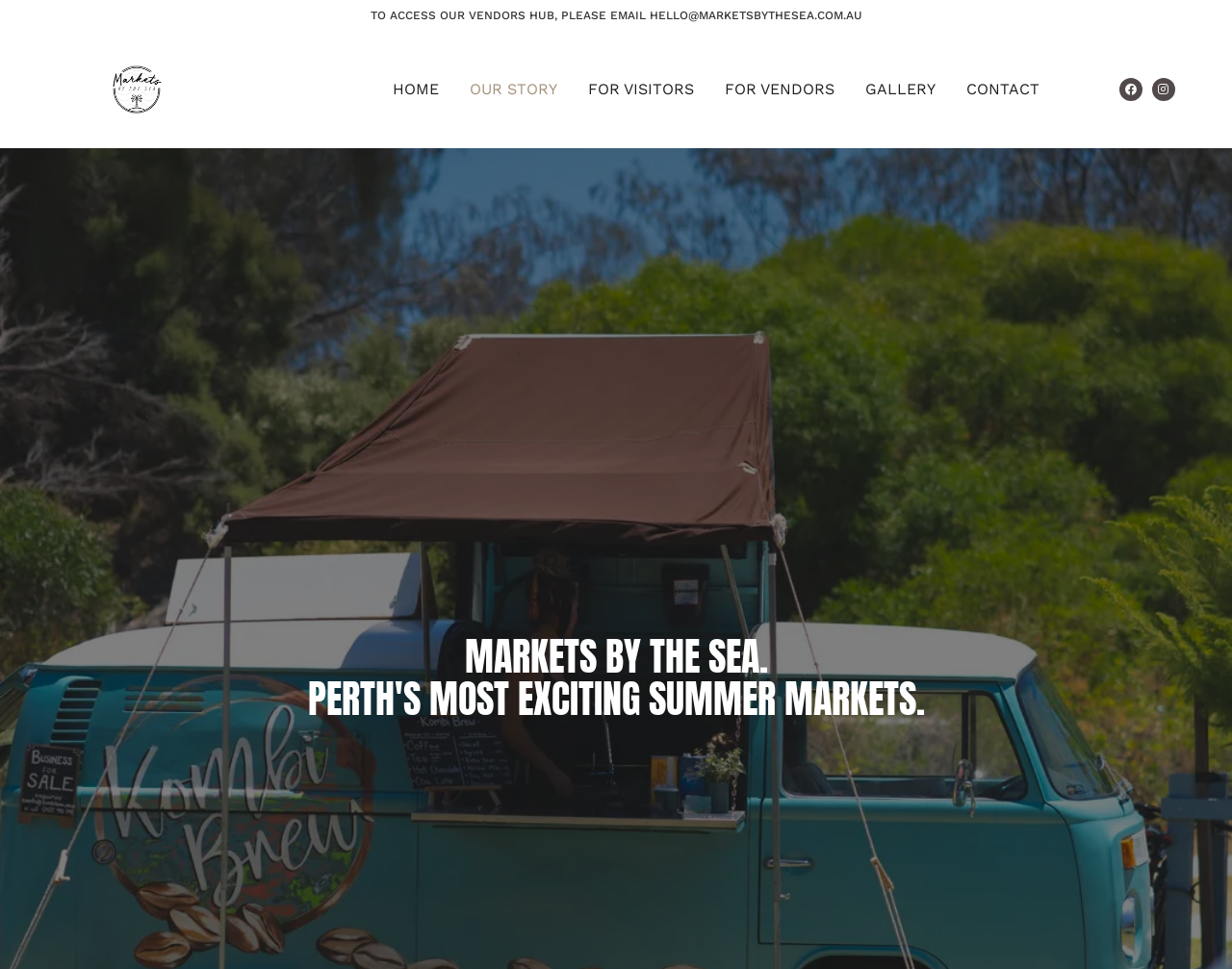Specify the bounding box coordinates for the region that must be clicked to perform the given instruction: "go to home page".

[0.318, 0.078, 0.356, 0.107]